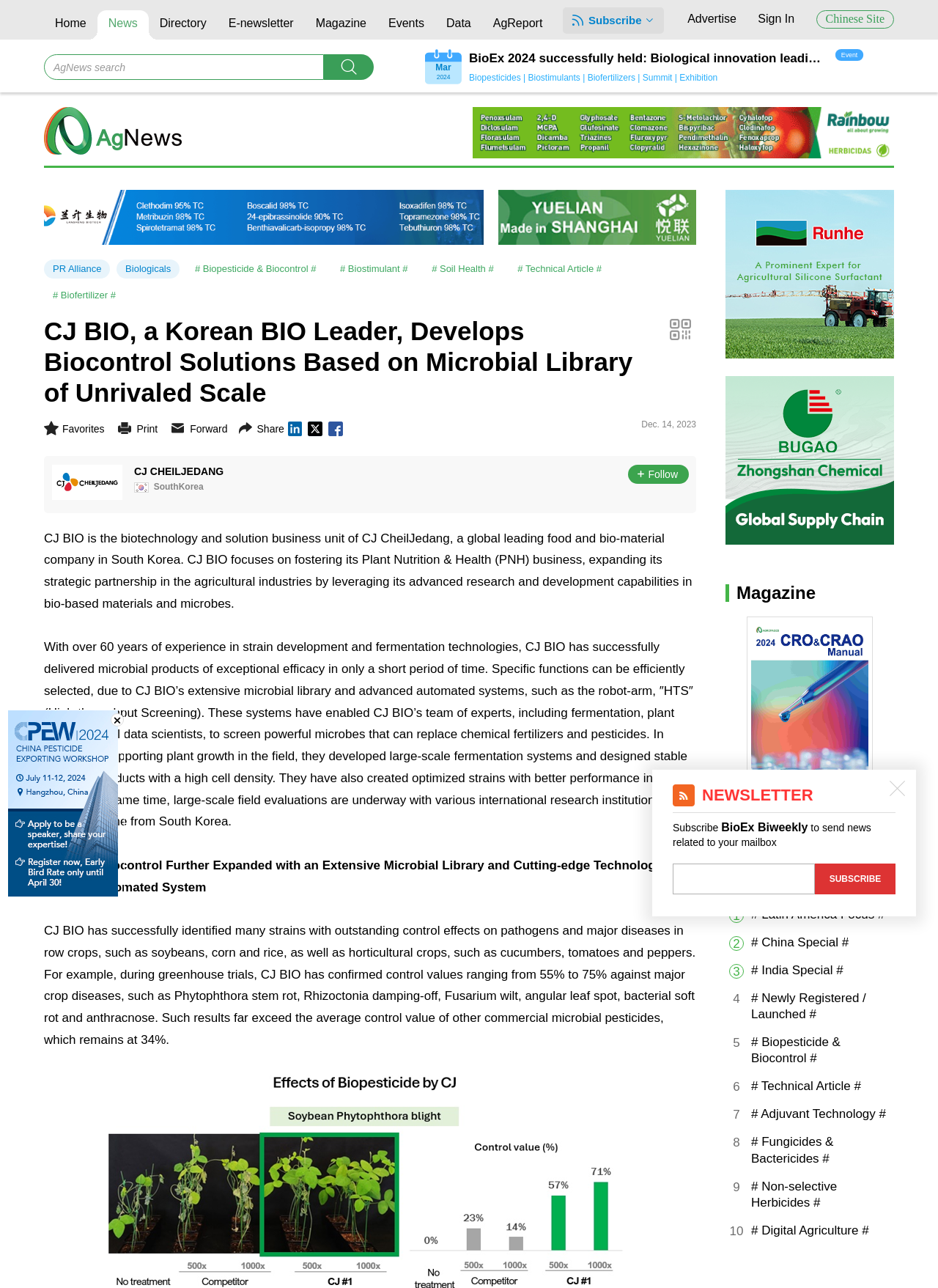Could you specify the bounding box coordinates for the clickable section to complete the following instruction: "Learn about CJ BIO's biocontrol solutions"?

[0.047, 0.245, 0.742, 0.317]